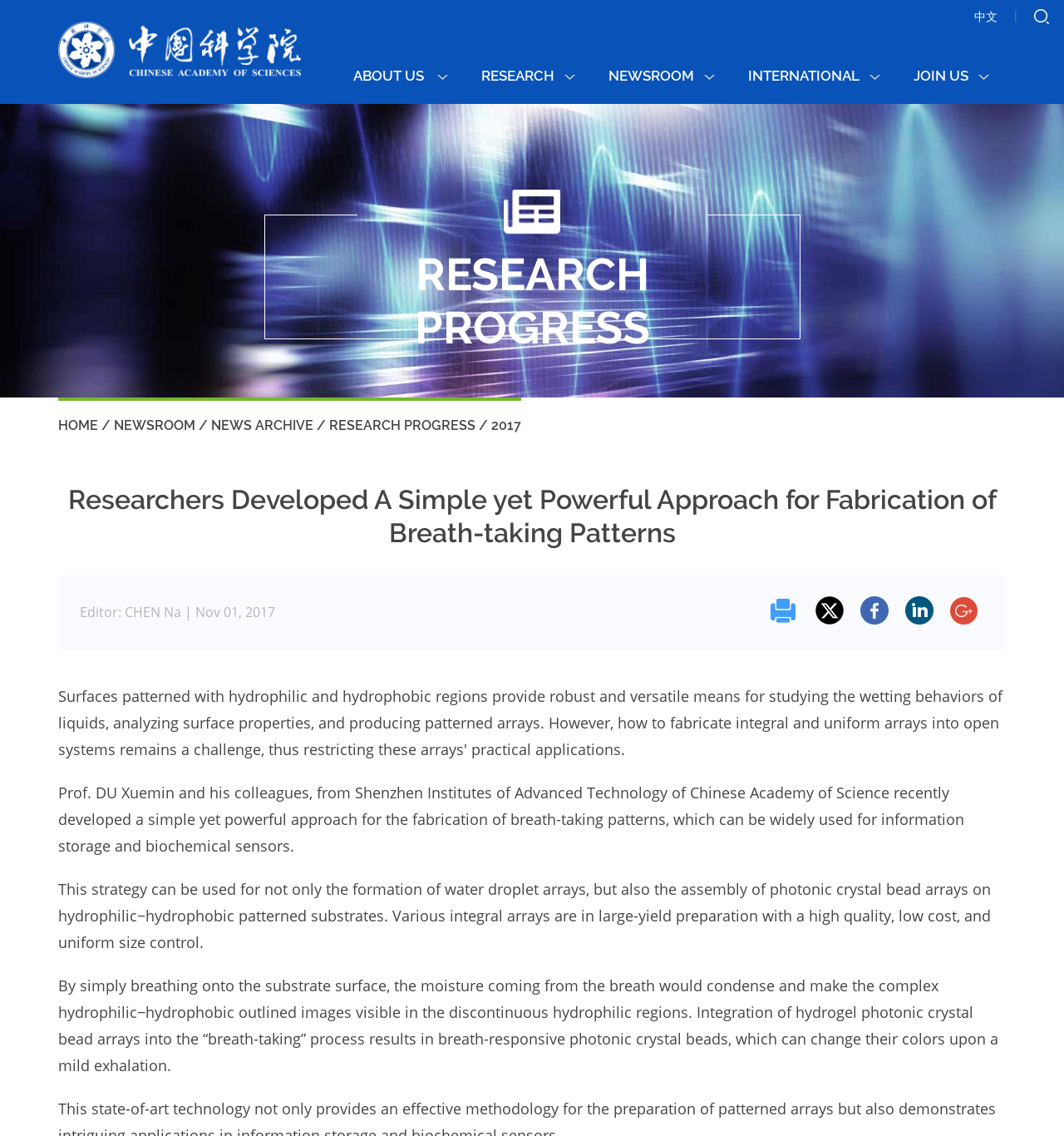Pinpoint the bounding box coordinates of the clickable element needed to complete the instruction: "Switch to Chinese version". The coordinates should be provided as four float numbers between 0 and 1: [left, top, right, bottom].

[0.916, 0.006, 0.938, 0.023]